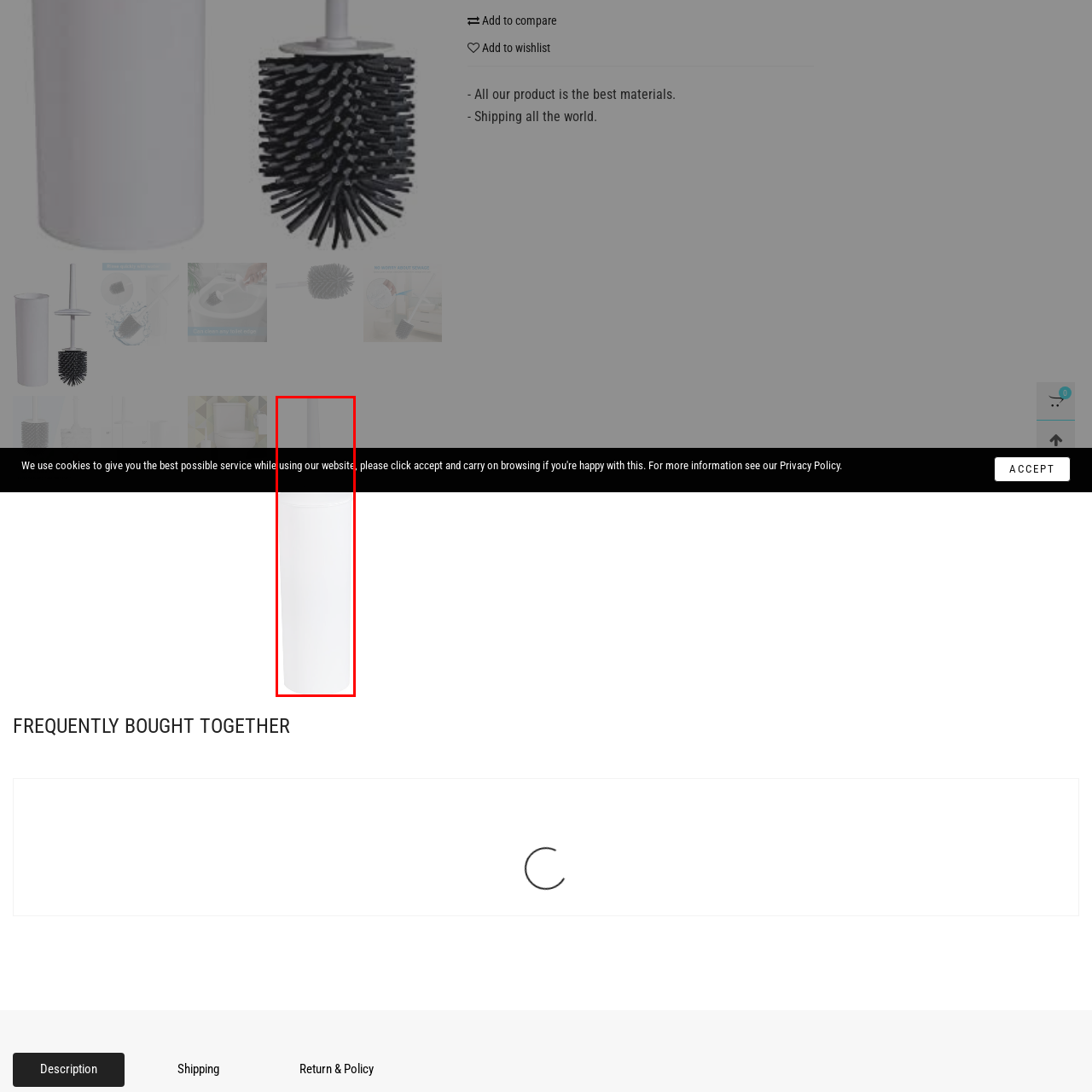Detail the visual elements present in the red-framed section of the image.

The image showcases a sleek, modern white freestanding toilet bowl brush holder set designed for efficient cleaning and stylish bathroom organization. The holder features a compact design that seamlessly fits into various bathroom spaces, enhancing both functionality and aesthetics. The brush is equipped with silicone bristles, promoting deep cleaning while keeping your bathroom tidy. This set is perfect for anyone looking to maintain cleanliness with minimal effort, combining practicality with a clean, contemporary look. Ideal for those who appreciate both utility and design in their home accessories.